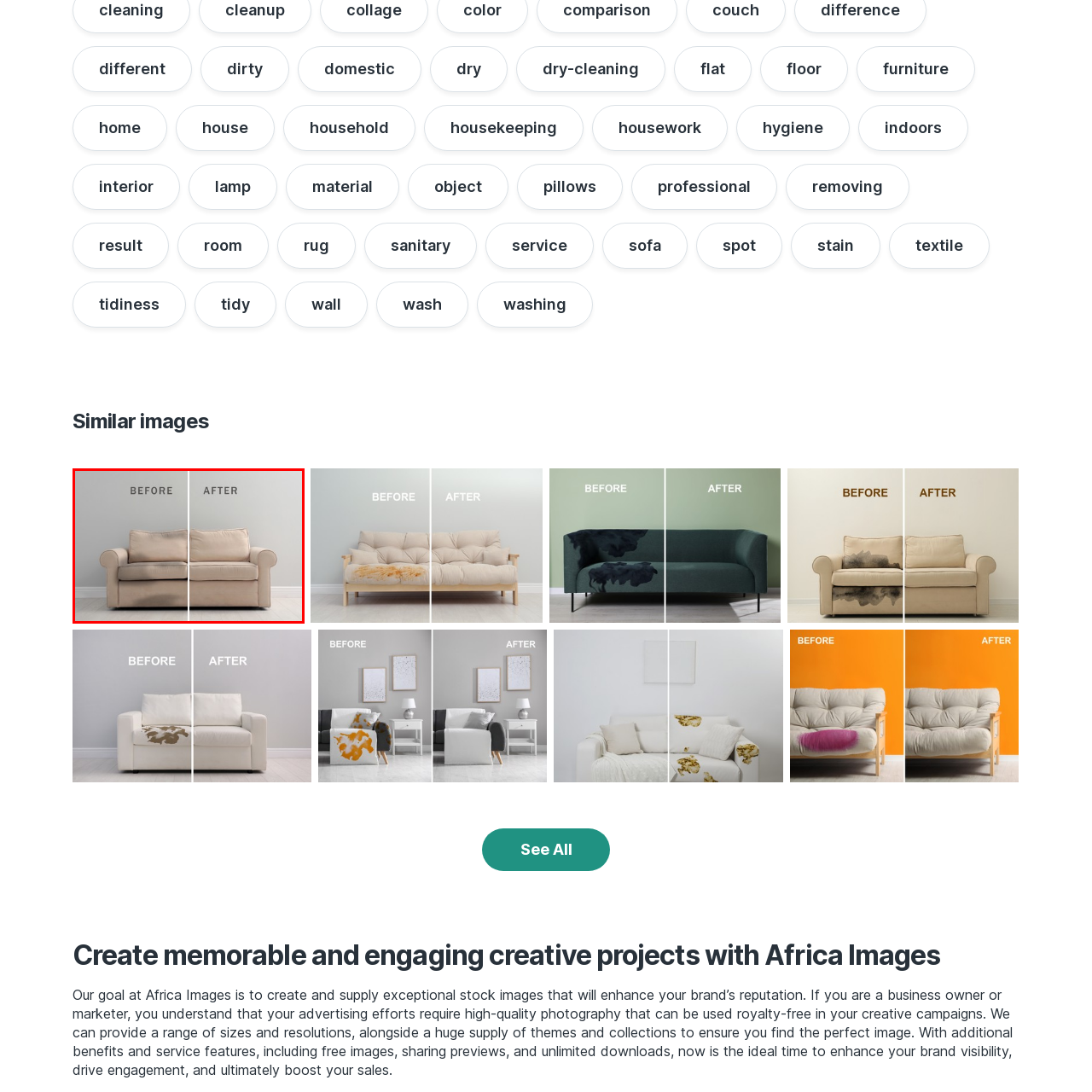What is the purpose of the image?
Please closely examine the image within the red bounding box and provide a detailed answer based on the visual information.

The image is showcasing the transformation achieved through dry-cleaning, highlighting the impact of professional cleaning services, illustrating the potential for restoring furniture to its original beauty.